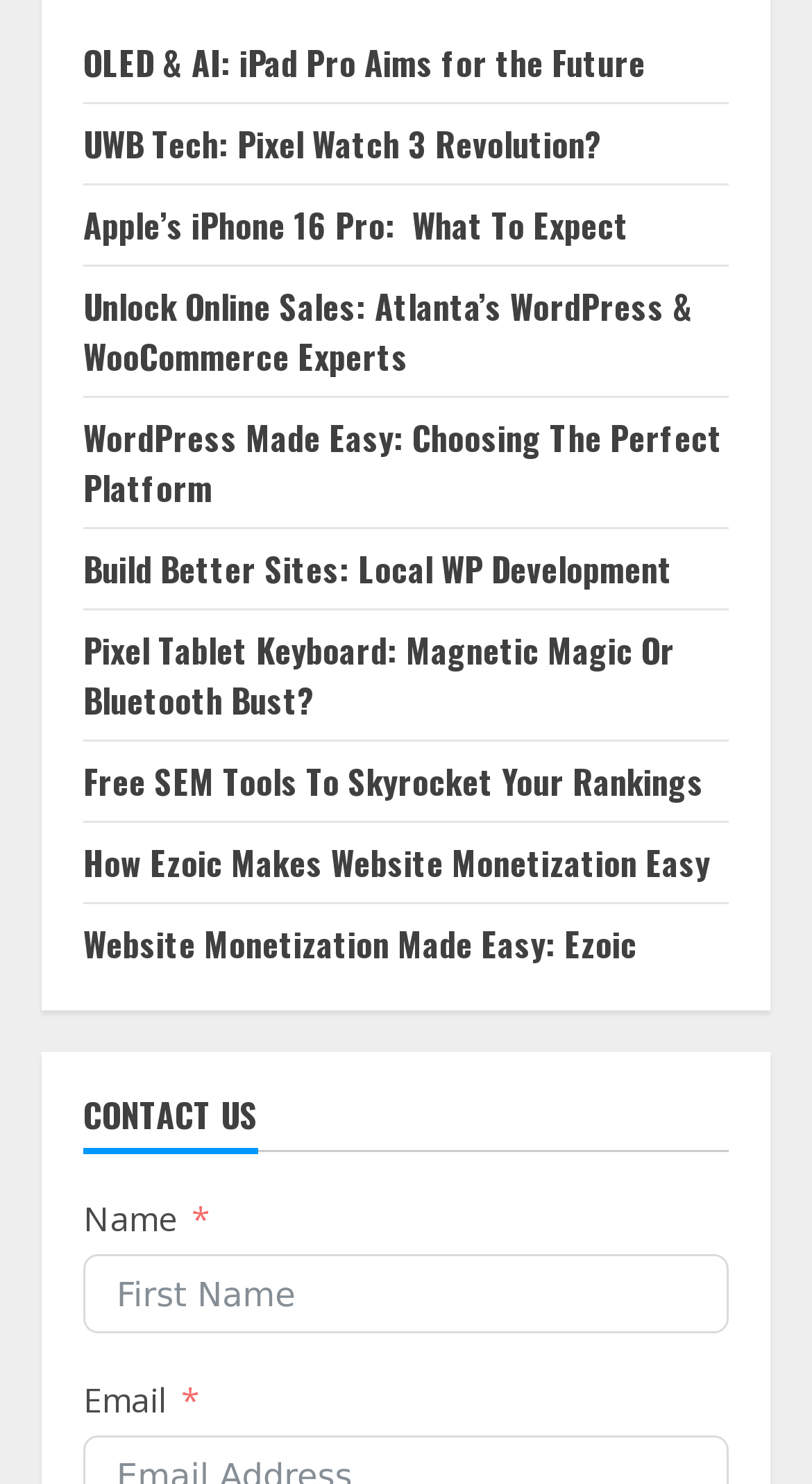Using the format (top-left x, top-left y, bottom-right x, bottom-right y), and given the element description, identify the bounding box coordinates within the screenshot: name="names[first_name]" placeholder="First Name"

[0.103, 0.845, 0.897, 0.899]